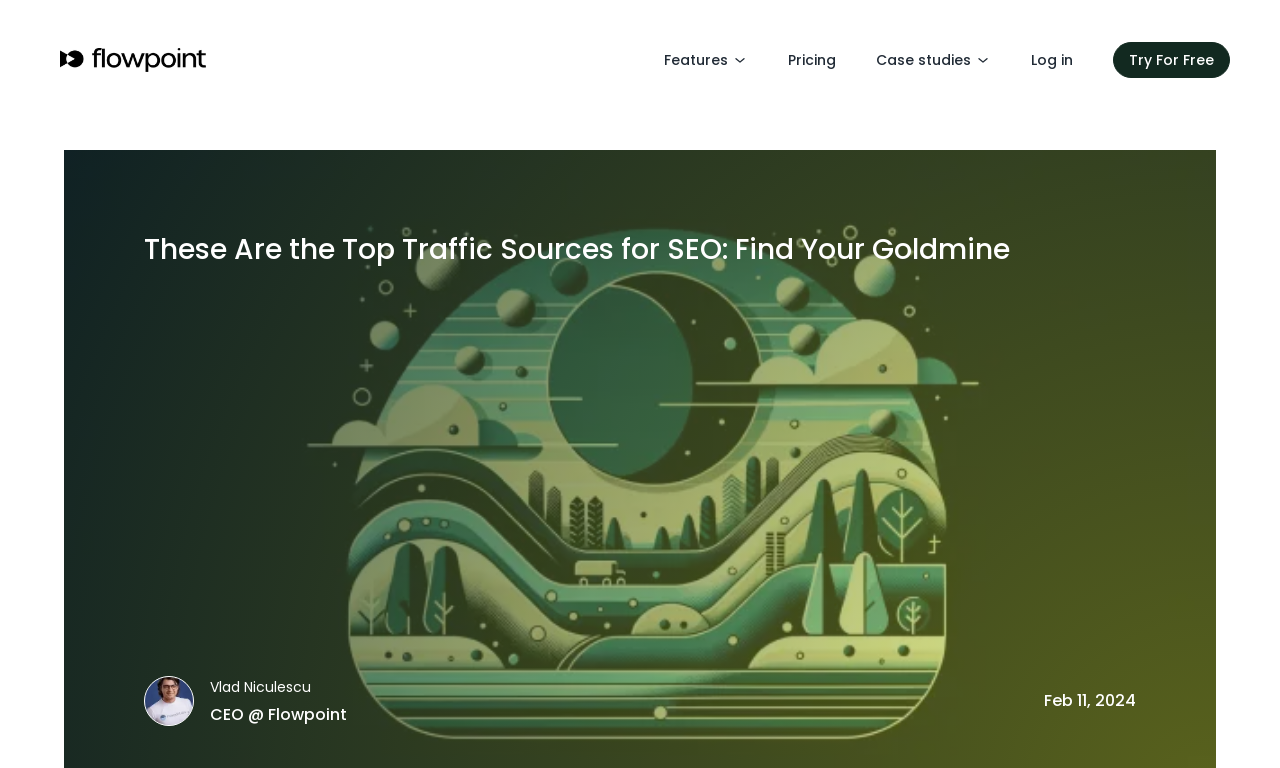Give a concise answer using only one word or phrase for this question:
How many navigation links are there in the top menu?

4